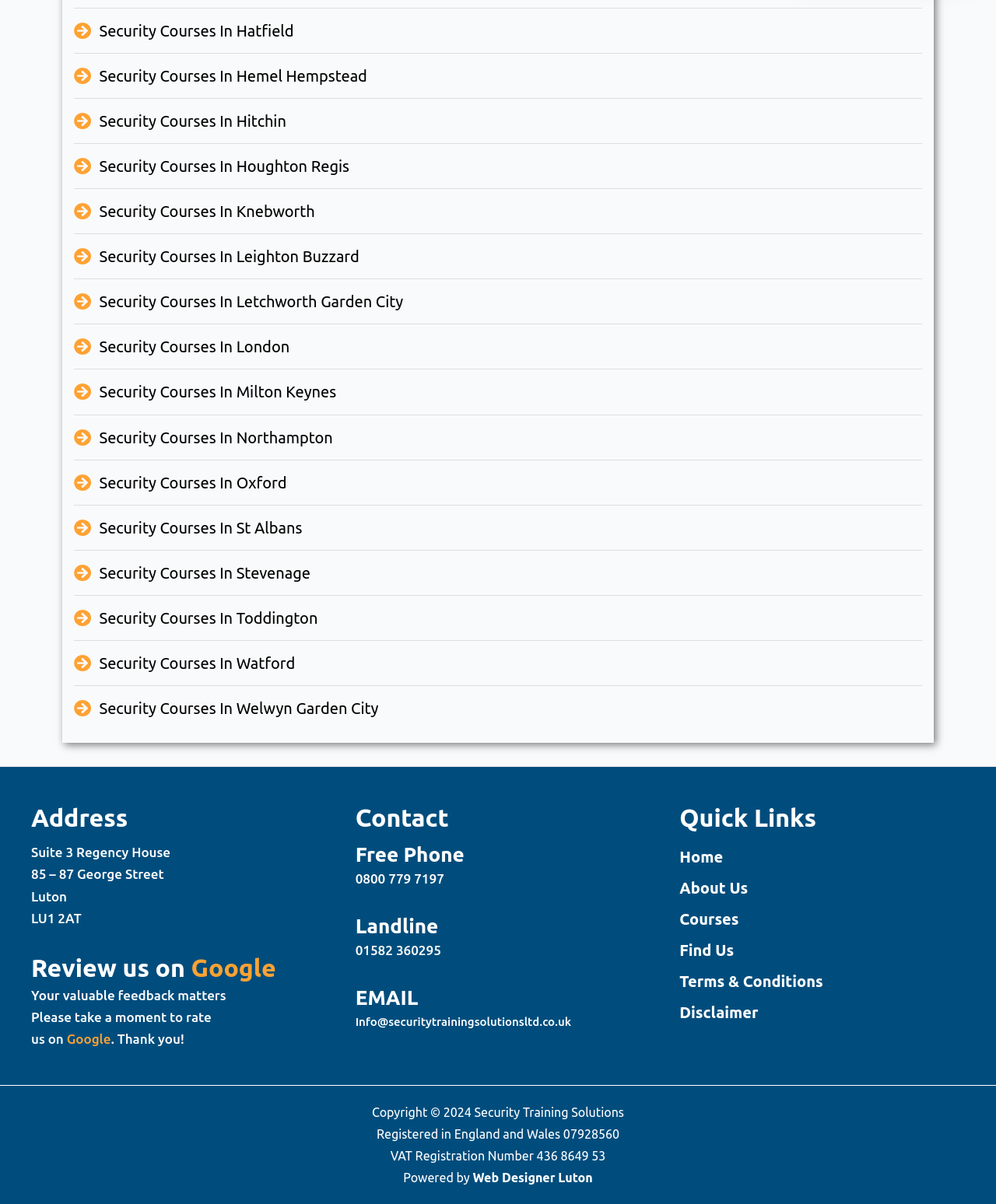Using the webpage screenshot, find the UI element described by Home. Provide the bounding box coordinates in the format (top-left x, top-left y, bottom-right x, bottom-right y), ensuring all values are floating point numbers between 0 and 1.

[0.682, 0.699, 0.726, 0.725]